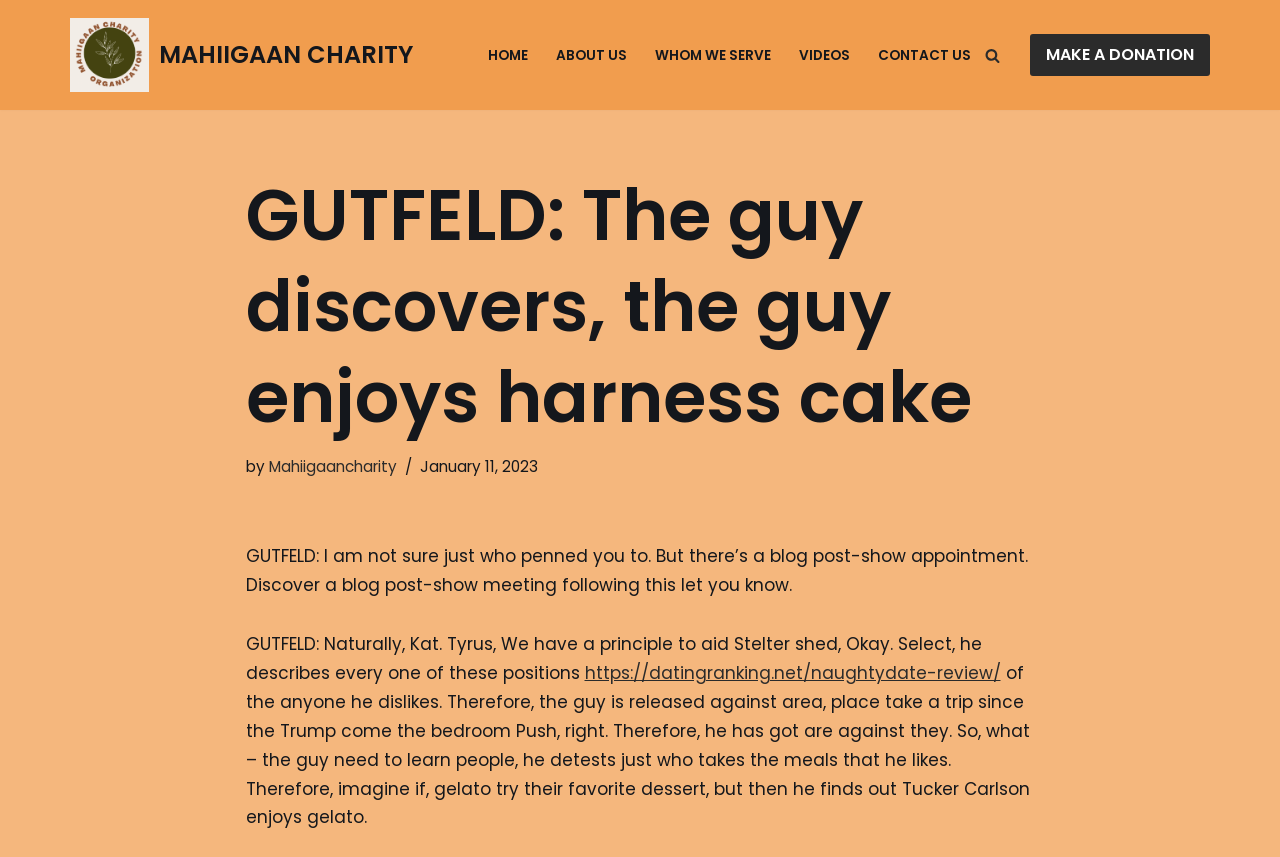Provide the bounding box coordinates of the HTML element this sentence describes: "MAHIIGAAN CHARITY". The bounding box coordinates consist of four float numbers between 0 and 1, i.e., [left, top, right, bottom].

[0.055, 0.021, 0.323, 0.108]